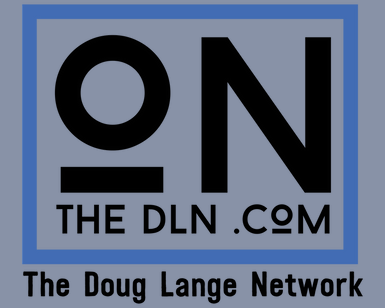Please examine the image and provide a detailed answer to the question: What type of font is used for the letters 'ON'?

The design includes the letters 'ON' in a bold and modern font, which is a prominent feature of the logo.